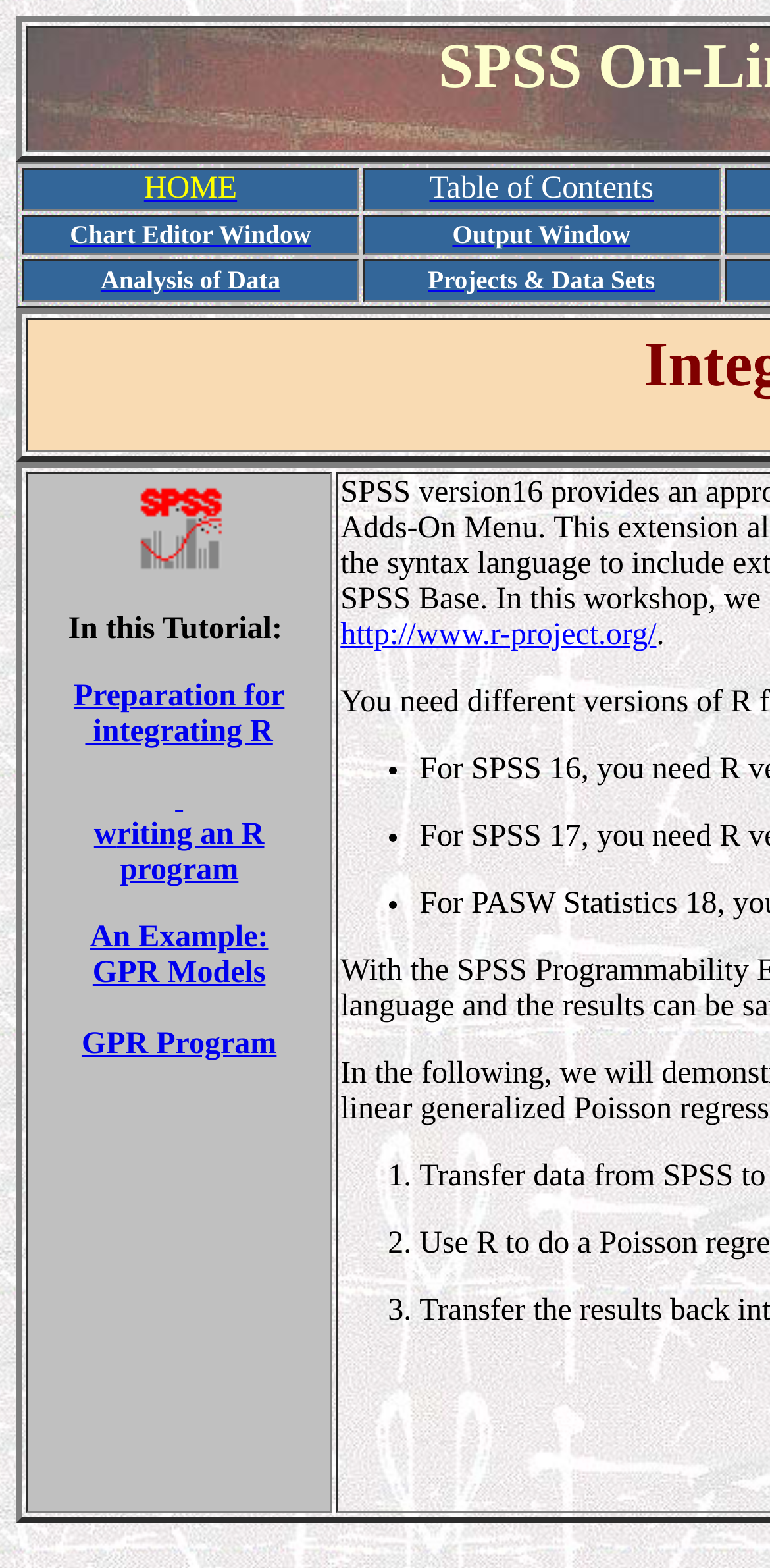Refer to the image and offer a detailed explanation in response to the question: What is the topic of the section that starts with 'In this Tutorial:'?

The section starting with 'In this Tutorial:' appears to be discussing the integration of R with SPSS, including preparation, writing an R program, and examples such as GPR models and programs.